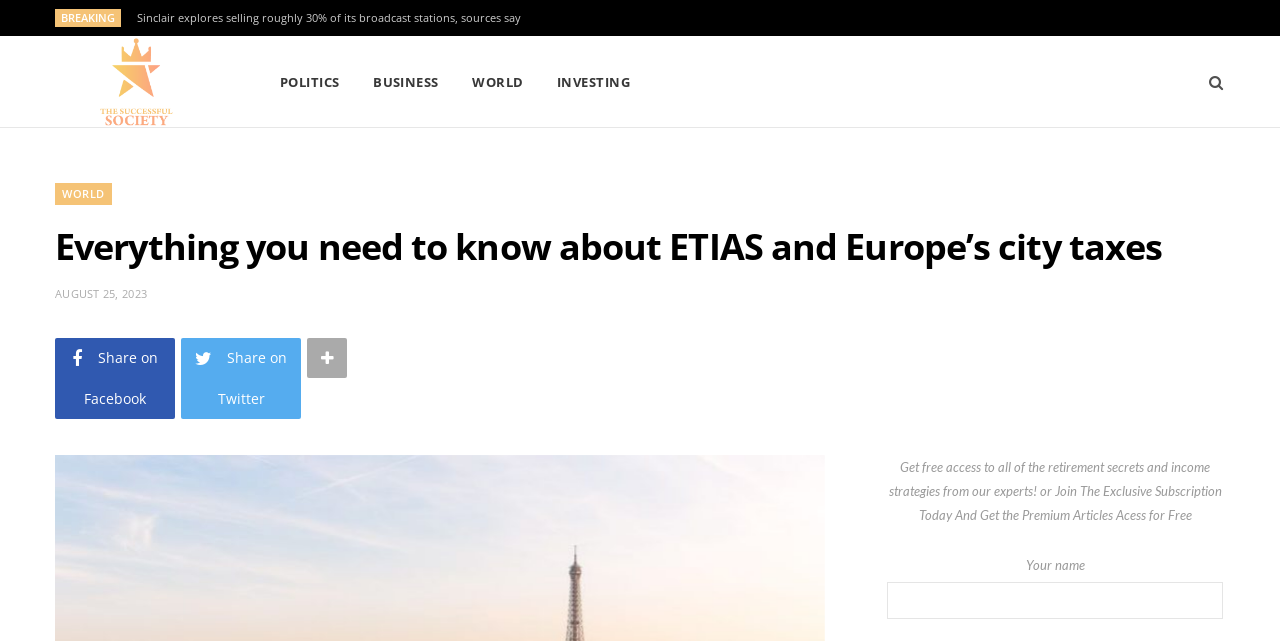Determine which piece of text is the heading of the webpage and provide it.

Everything you need to know about ETIAS and Europe’s city taxes